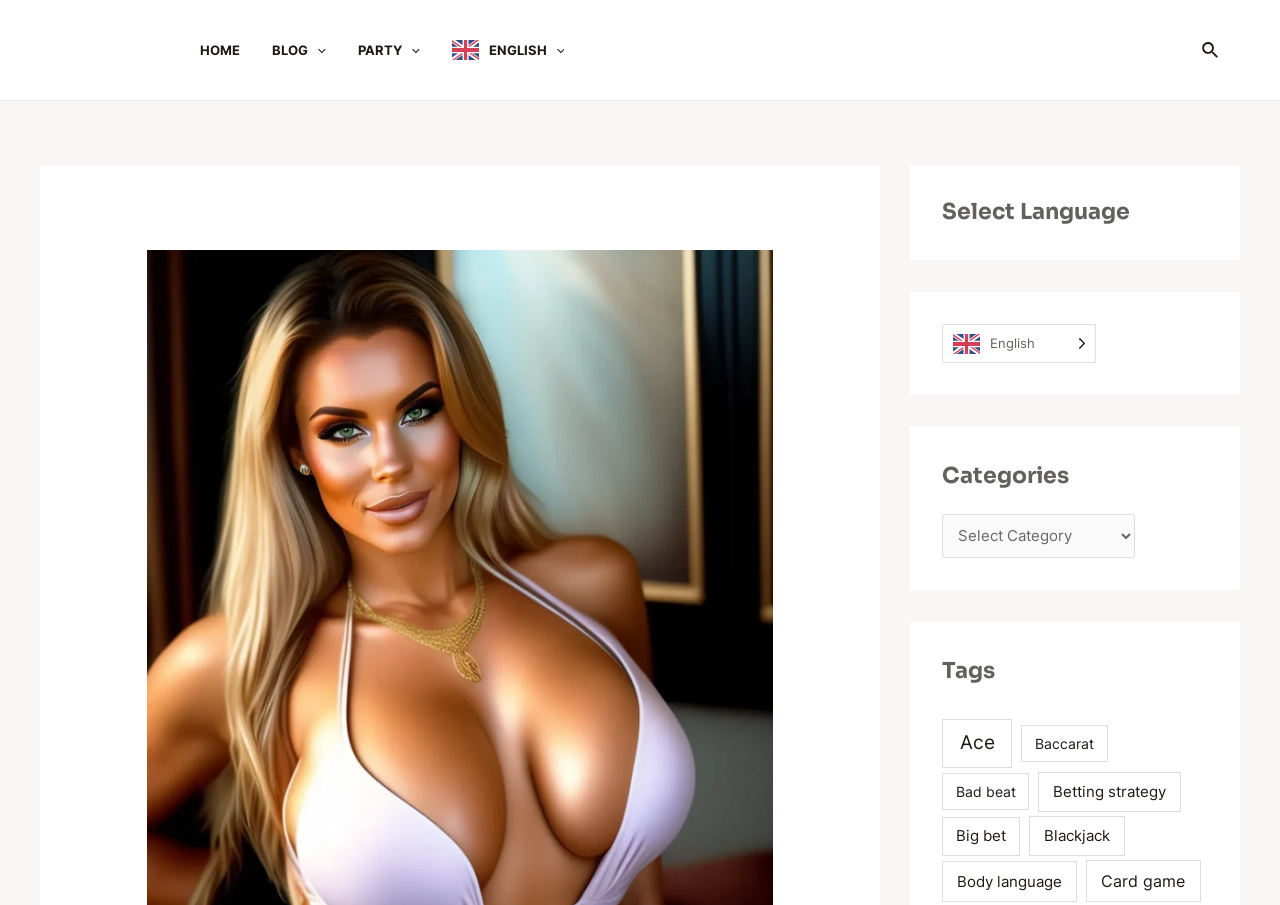Identify the text that serves as the heading for the webpage and generate it.

Poker Streaming: The Rise of Twitch Poker Celebrities